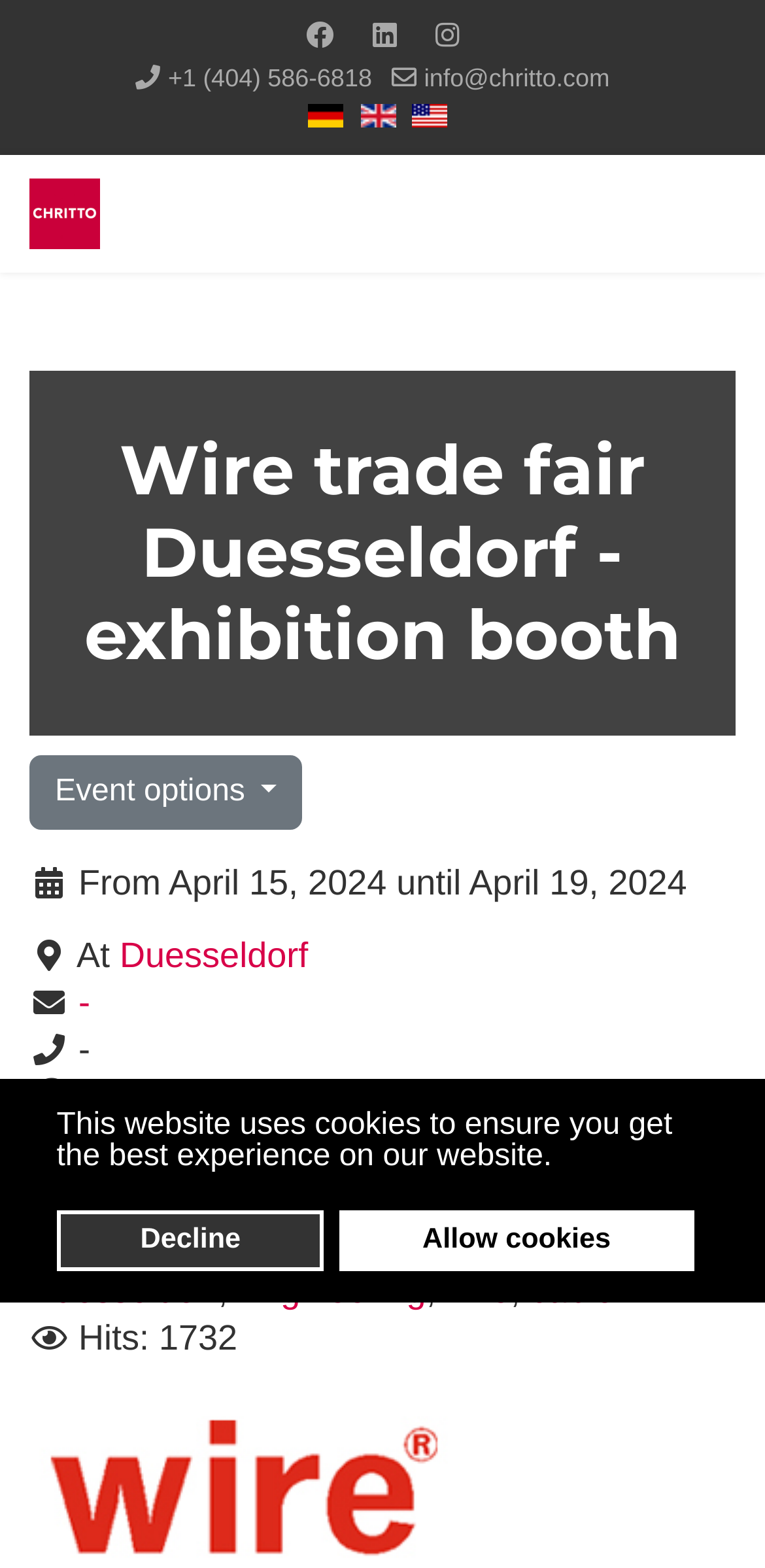Please identify the bounding box coordinates of the element's region that I should click in order to complete the following instruction: "Contact the company via phone". The bounding box coordinates consist of four float numbers between 0 and 1, i.e., [left, top, right, bottom].

[0.22, 0.041, 0.486, 0.059]